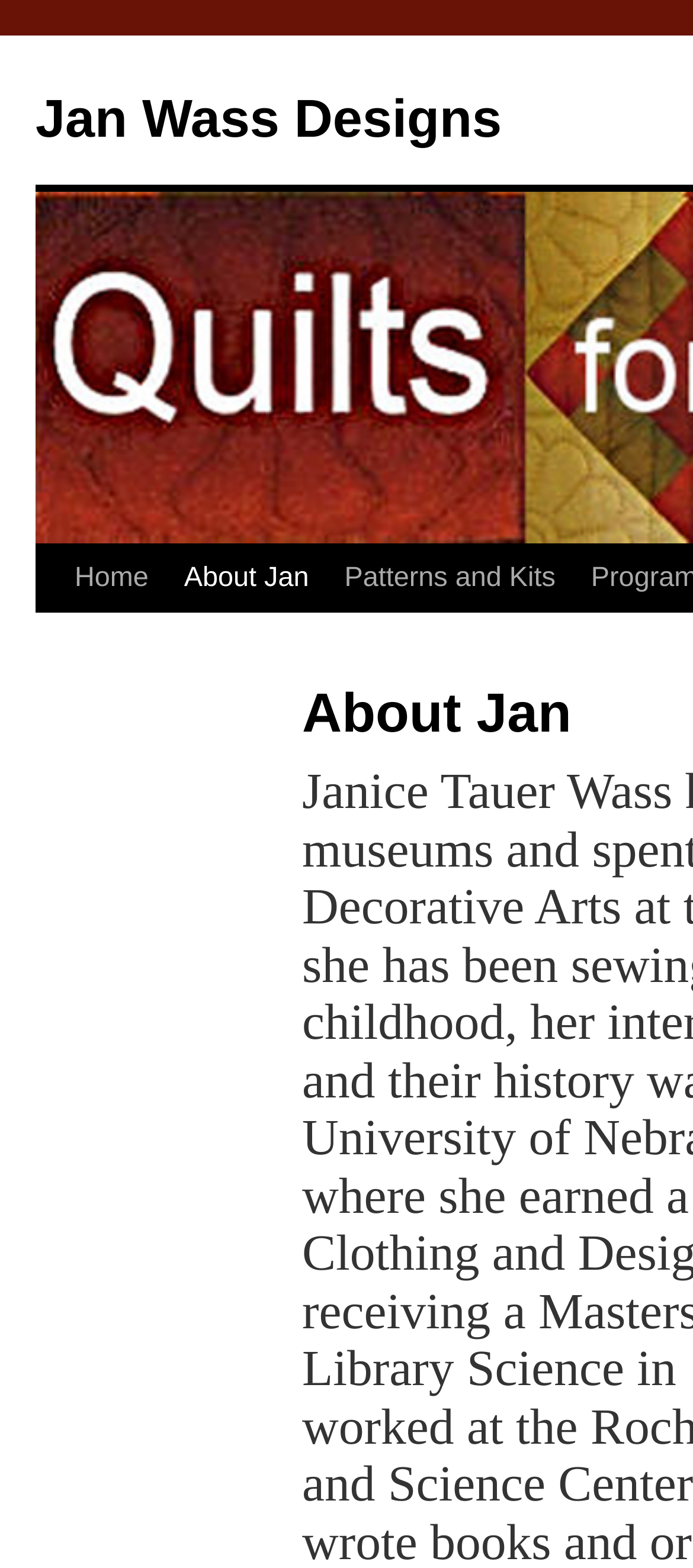Bounding box coordinates are specified in the format (top-left x, top-left y, bottom-right x, bottom-right y). All values are floating point numbers bounded between 0 and 1. Please provide the bounding box coordinate of the region this sentence describes: Patterns and Kits

[0.424, 0.348, 0.729, 0.434]